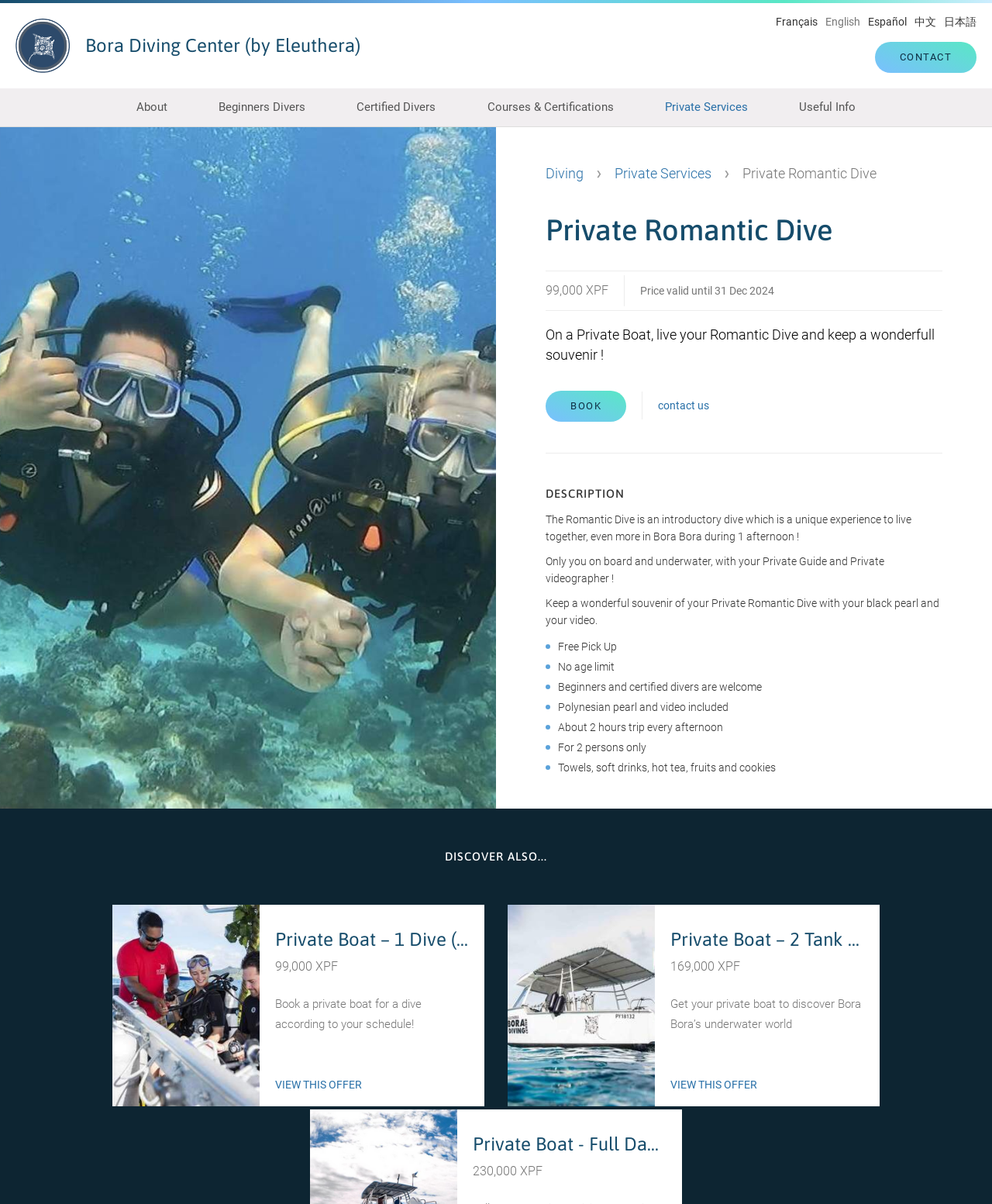How many people can participate in the Private Romantic Dive?
Provide a well-explained and detailed answer to the question.

I found the information about the number of participants by looking at the text 'For 2 persons only' which is located in the section describing the details of the Private Romantic Dive.